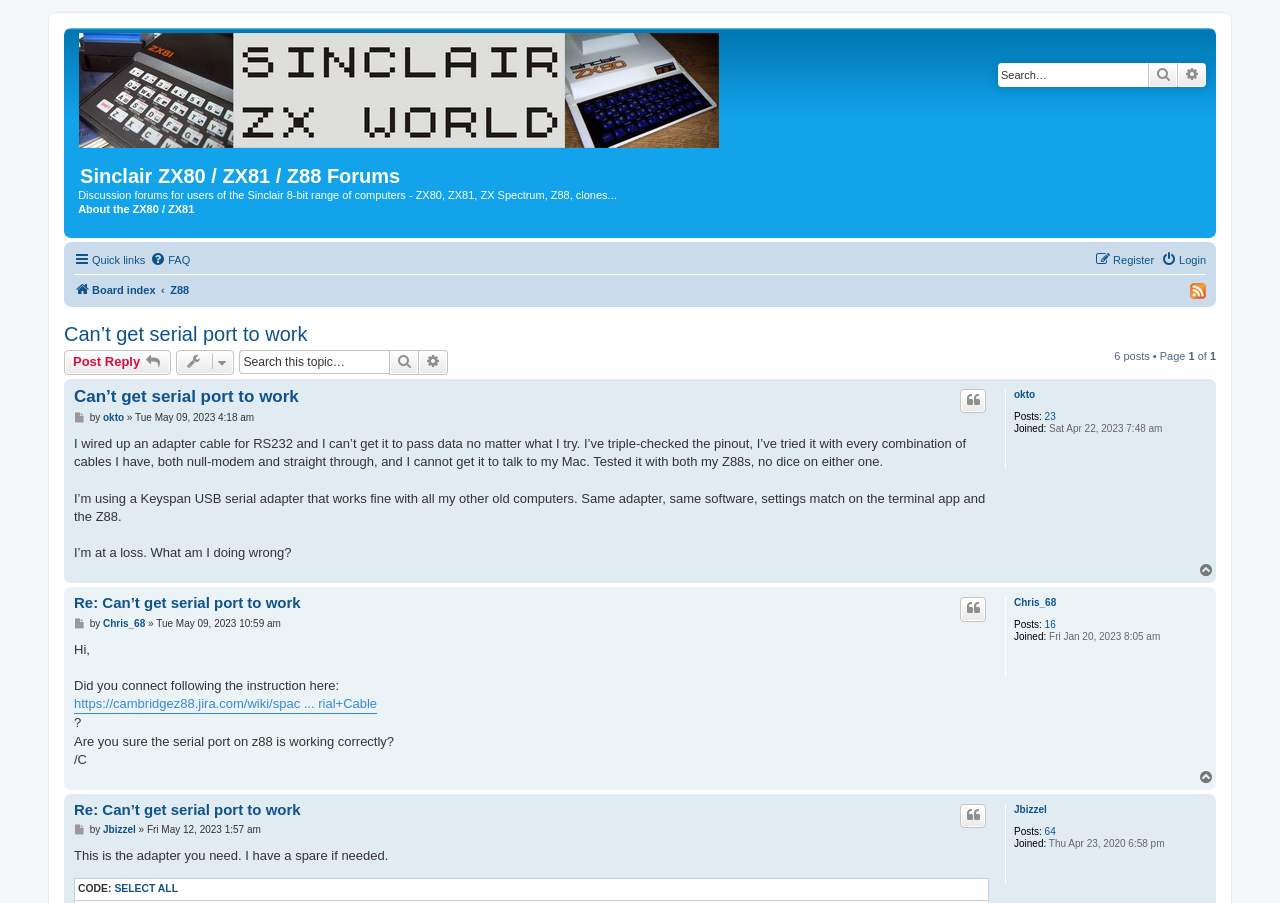Provide the bounding box coordinates for the area that should be clicked to complete the instruction: "View topic tools".

[0.137, 0.388, 0.183, 0.415]